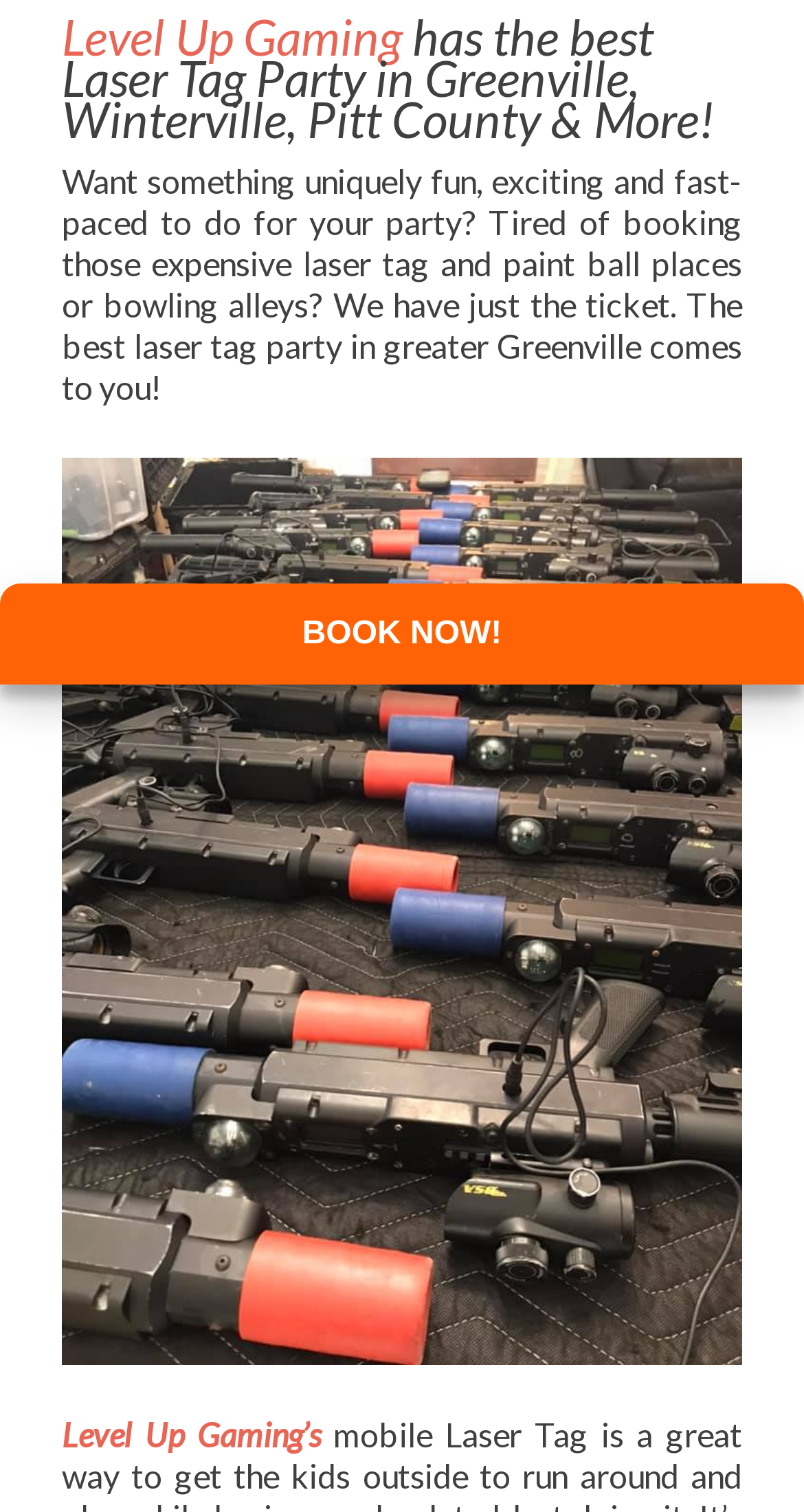Given the element description, predict the bounding box coordinates in the format (top-left x, top-left y, bottom-right x, bottom-right y). Make sure all values are between 0 and 1. Here is the element description: Level Up Gaming

[0.077, 0.003, 0.5, 0.043]